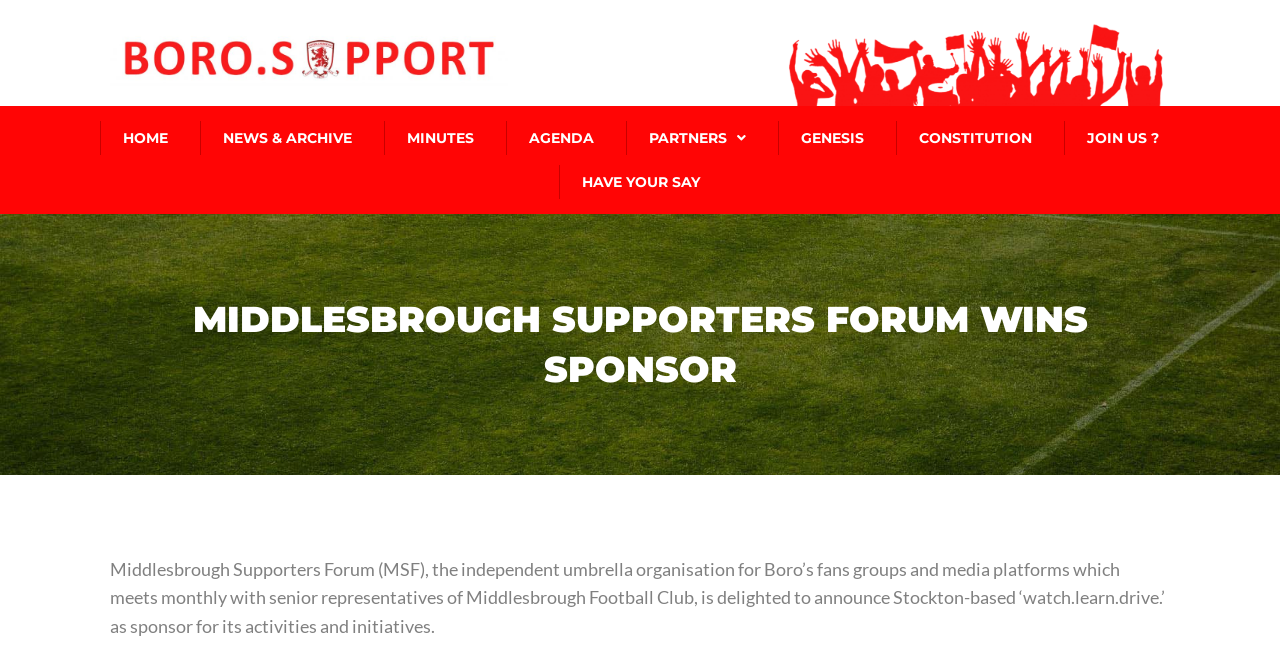What is the topic of the main article?
Please give a detailed and elaborate answer to the question based on the image.

The main article is about the announcement of a new sponsor, 'watch.learn.drive.', for the Middlesbrough Supporters Forum, as indicated by the heading and the text.